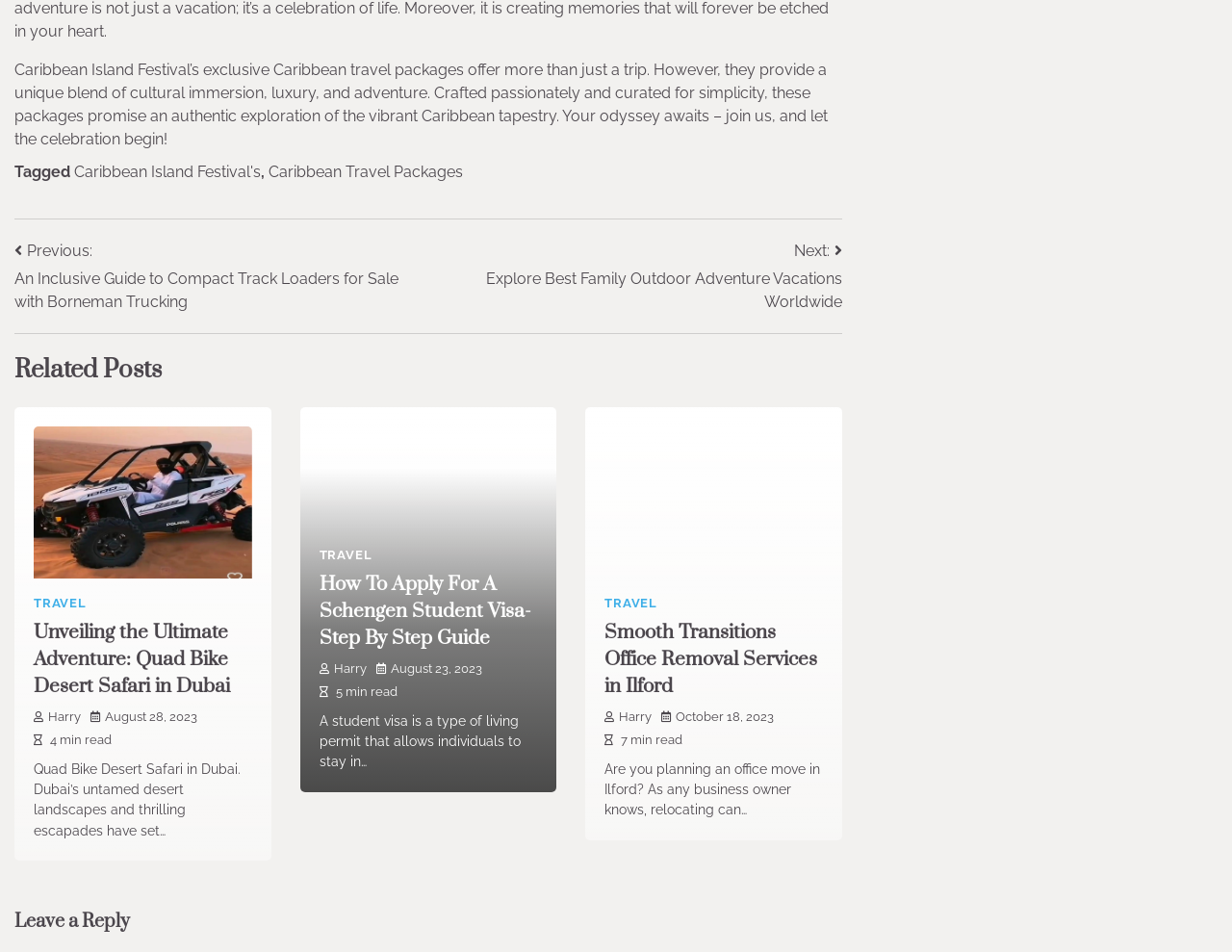Answer the question with a single word or phrase: 
What type of festival is mentioned?

Caribbean Island Festival